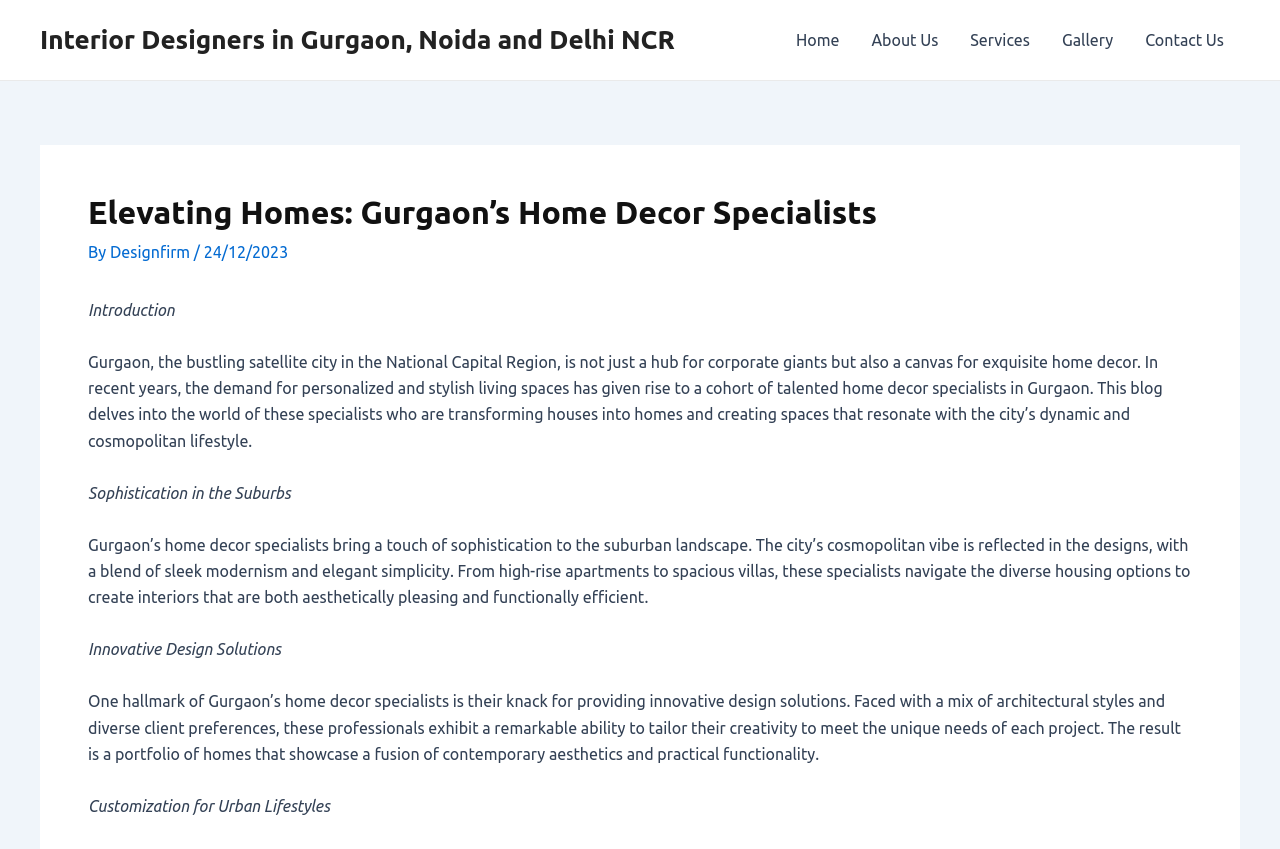Identify and provide the bounding box coordinates of the UI element described: "Home". The coordinates should be formatted as [left, top, right, bottom], with each number being a float between 0 and 1.

[0.609, 0.0, 0.668, 0.094]